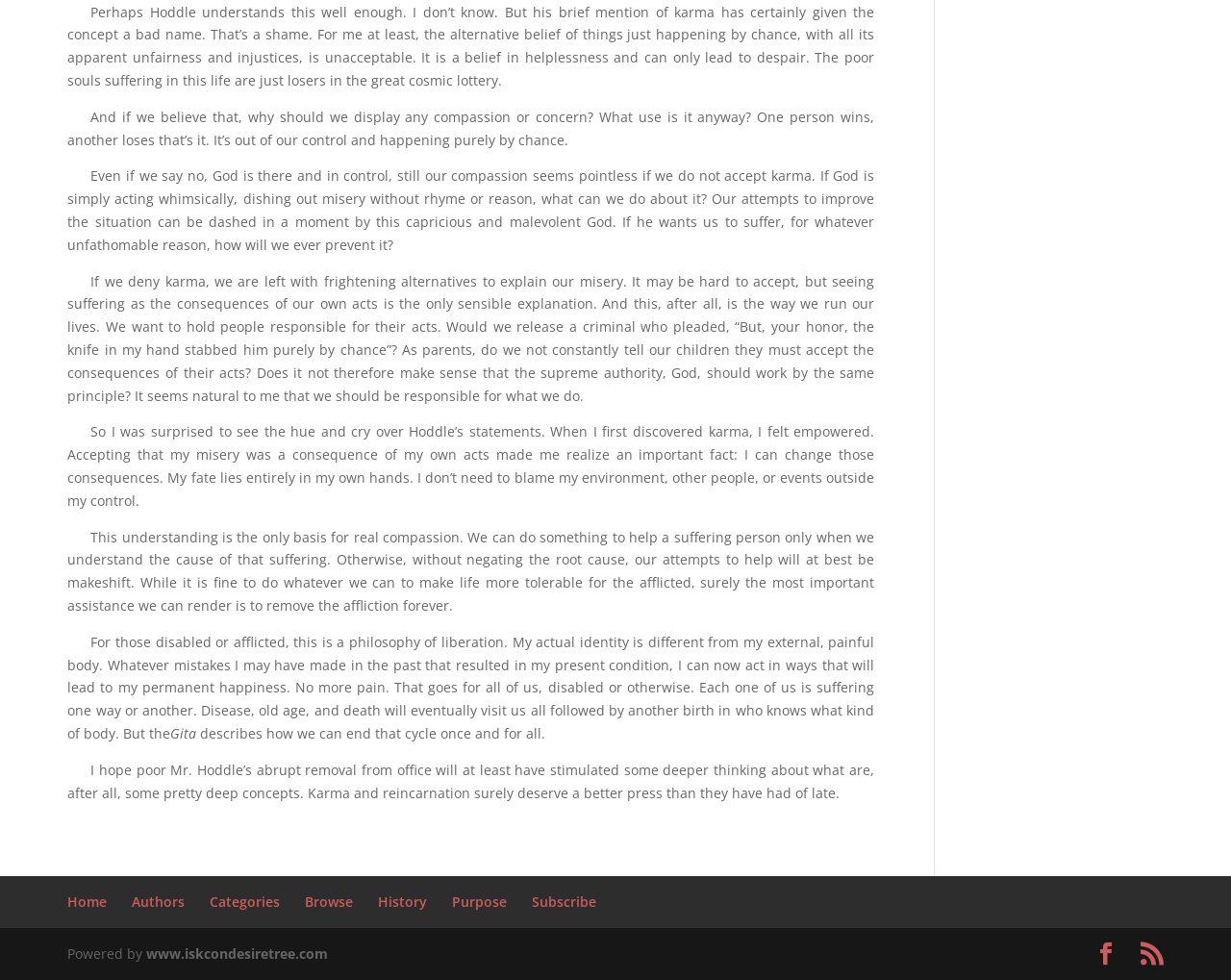Please specify the bounding box coordinates for the clickable region that will help you carry out the instruction: "Browse articles".

[0.248, 0.911, 0.287, 0.93]